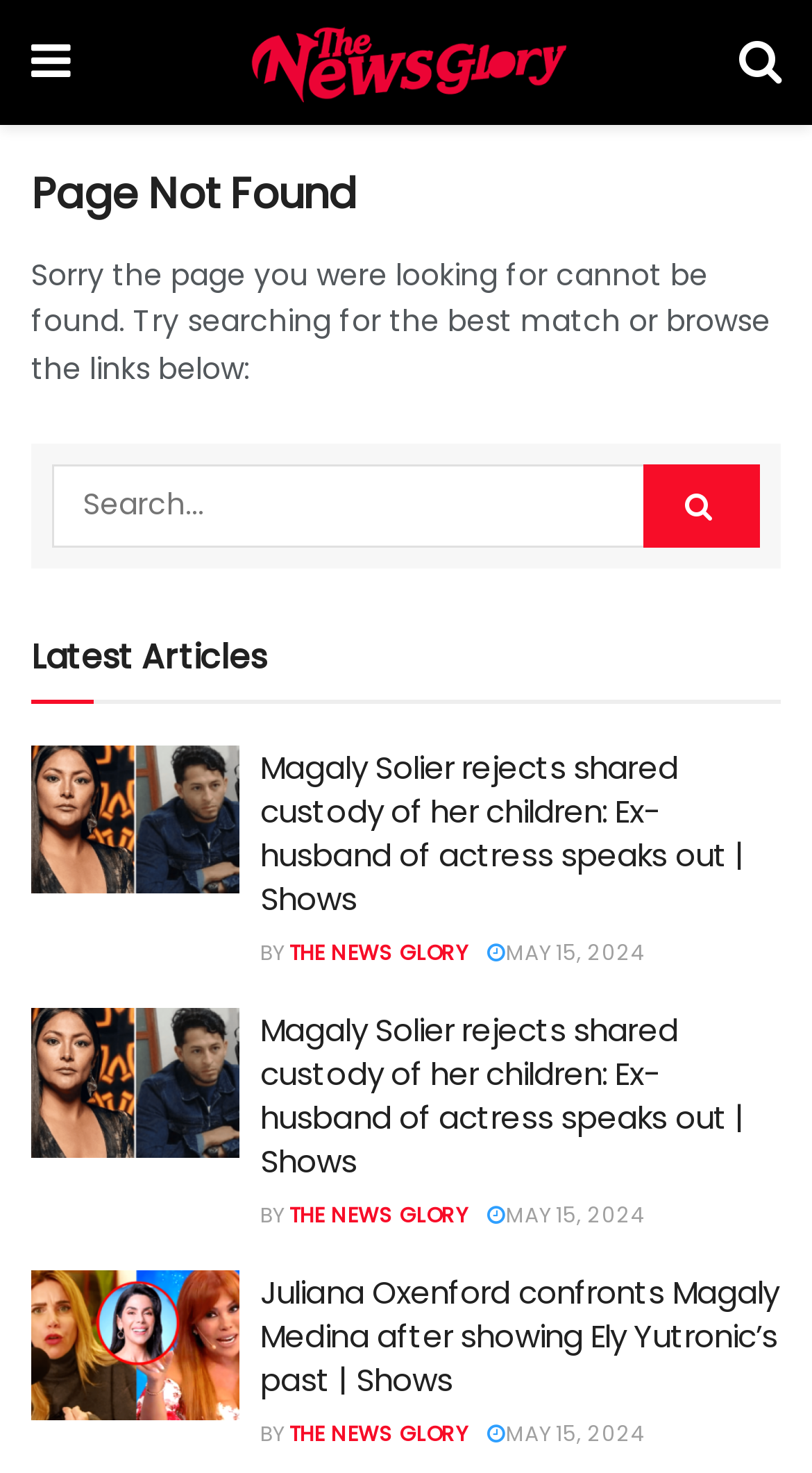Identify the main title of the webpage and generate its text content.

Page Not Found